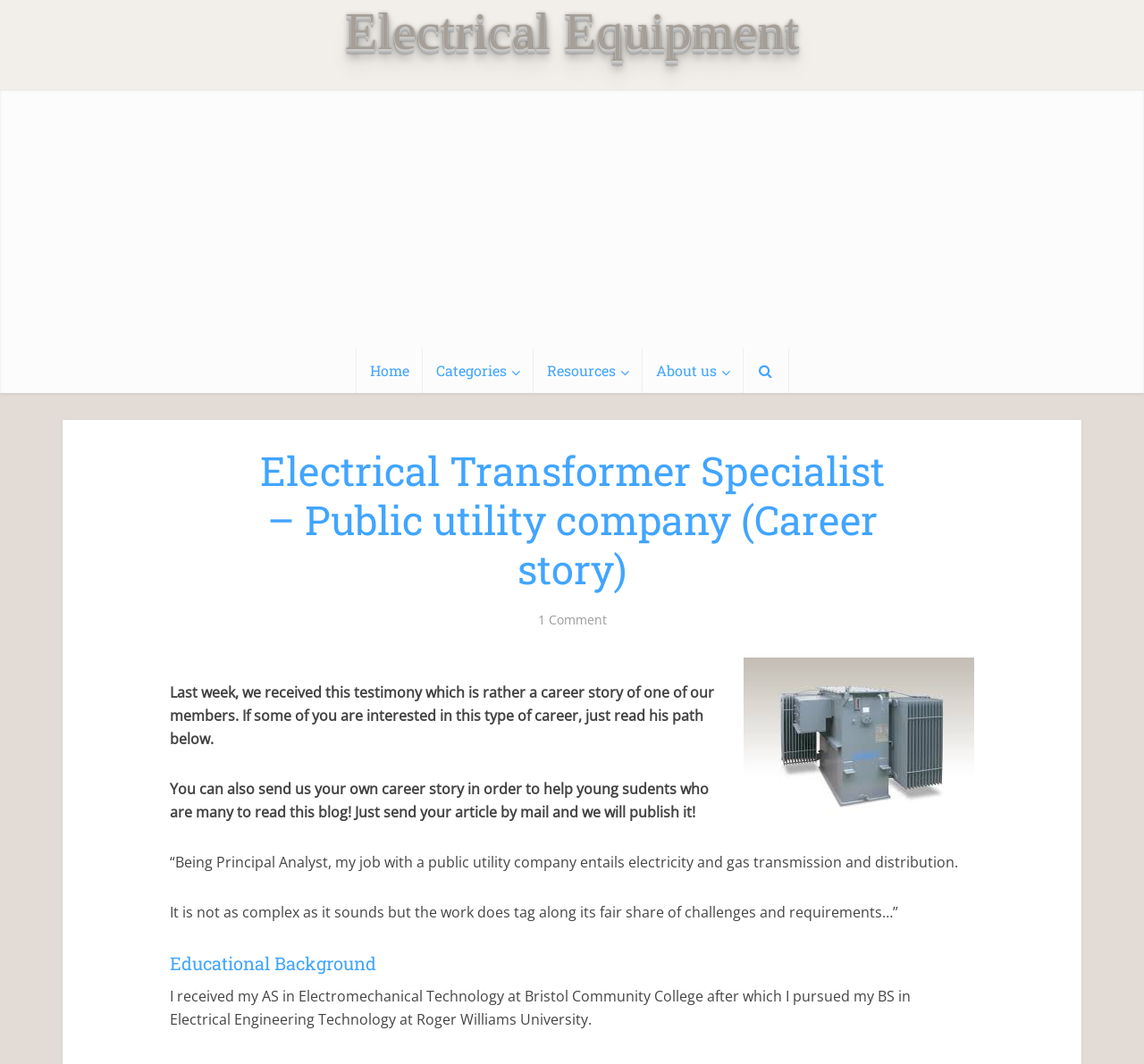Give an in-depth explanation of the webpage layout and content.

The webpage is about a career story of an Electrical Transformer Specialist working at a public utility company. At the top, there are several links, including "Electrical Equipment", "Home", "Categories", "Resources", "About us", and a search icon. Below these links, there is a large iframe taking up most of the width, which is an advertisement.

The main content of the webpage is divided into sections. The first section has a heading that matches the title of the webpage, "Electrical Transformer Specialist – Public utility company (Career story)". Below the heading, there is a link to "1 Comment". On the right side of the heading, there is an image related to the career story.

The next section has a brief introduction to the career story, followed by an invitation to readers to share their own career stories. The introduction is followed by a quote from the career story, which describes the job responsibilities and challenges of being a Principal Analyst at a public utility company.

Further down, there is a section with a heading "Educational Background", which describes the educational qualifications of the Electrical Transformer Specialist, including an associate's degree in Electromechanical Technology and a bachelor's degree in Electrical Engineering Technology.